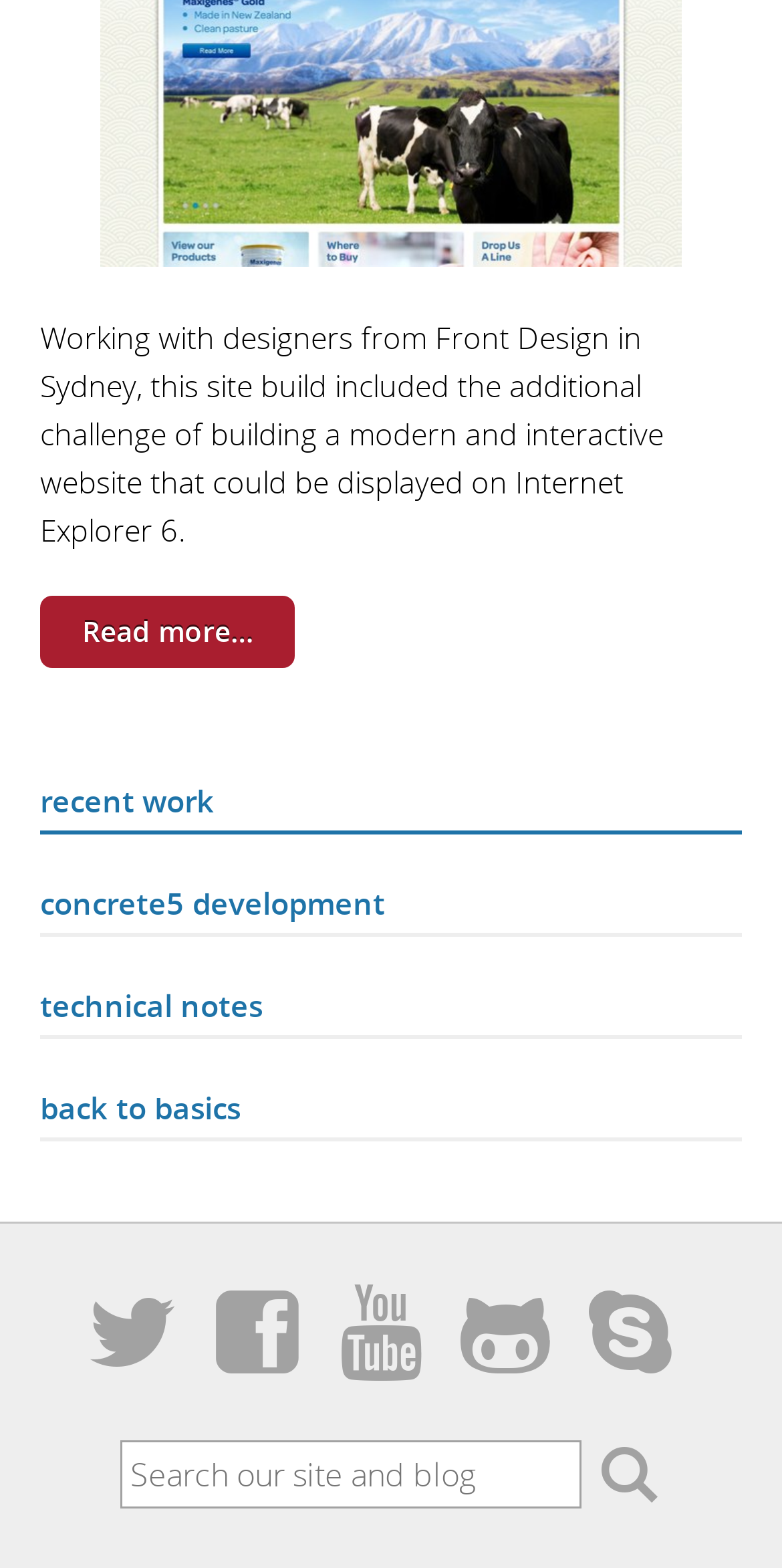Look at the image and write a detailed answer to the question: 
What is the location of the designers mentioned?

The location of the designers mentioned is Sydney, which is inferred from the text 'Working with designers from Front Design in Sydney...' in the StaticText element with ID 577.